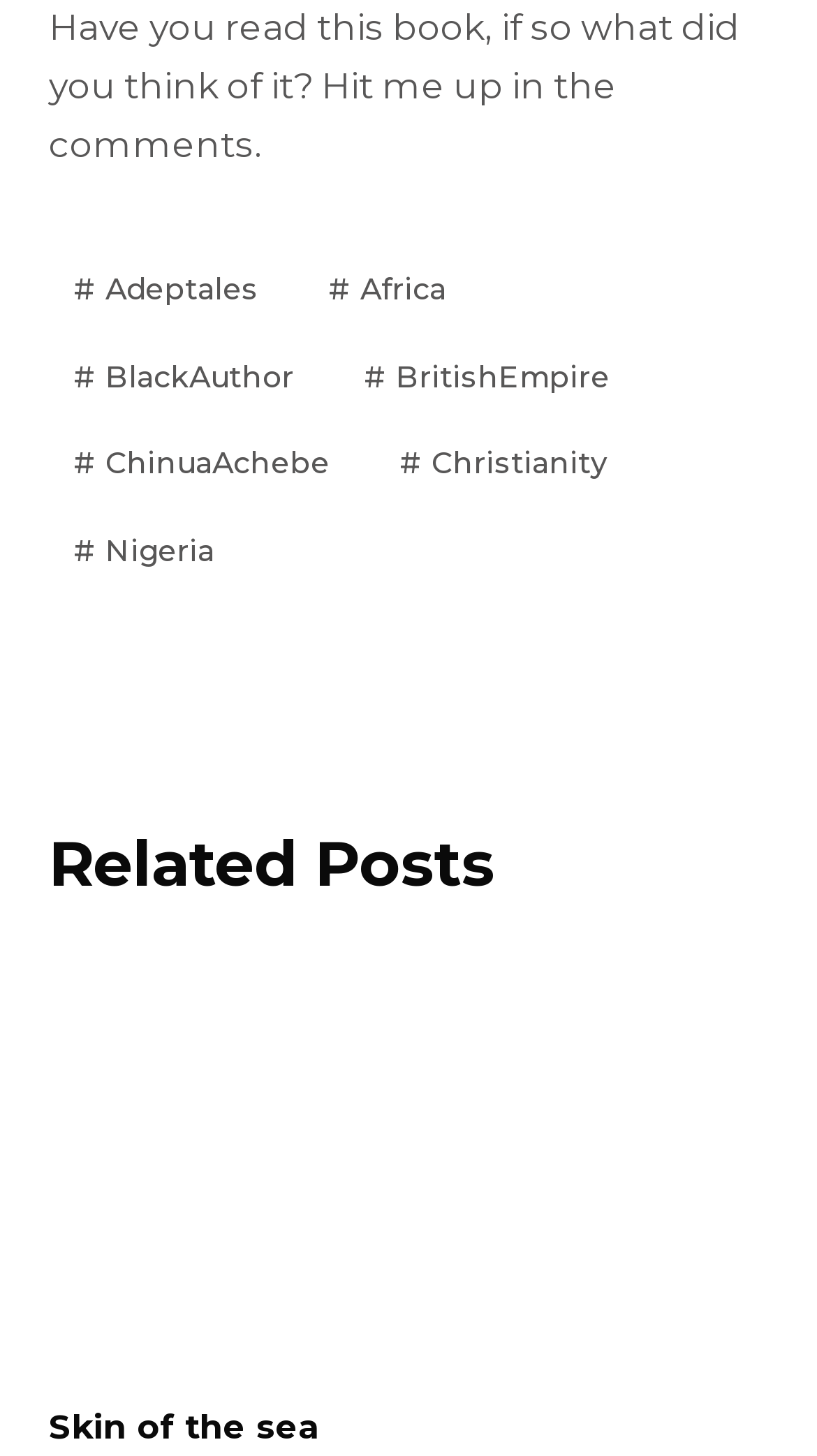Please identify the bounding box coordinates of the region to click in order to complete the given instruction: "Explore the link to ChinuaAchebe". The coordinates should be four float numbers between 0 and 1, i.e., [left, top, right, bottom].

[0.06, 0.296, 0.434, 0.341]